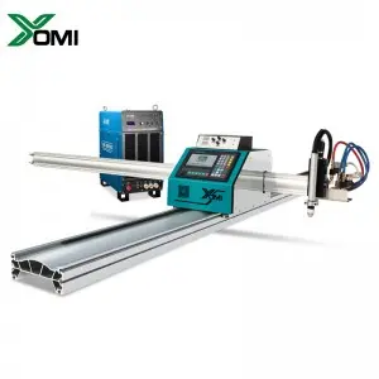Is the machine suitable for industrial applications?
Answer the question with as much detail as possible.

According to the caption, the machine is suitable for both industrial applications and personal projects, which implies that it can be used in industrial settings.